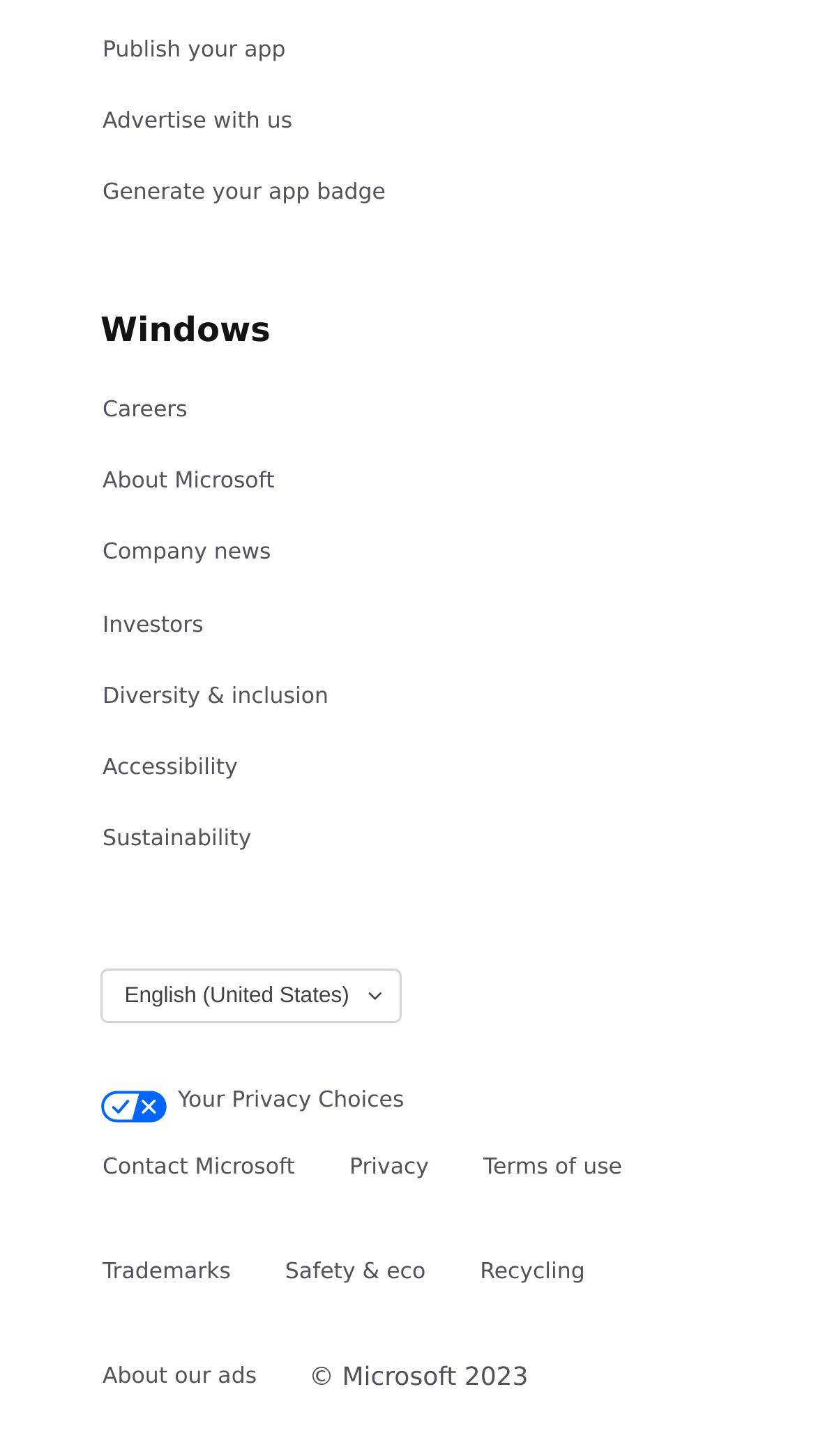What is the purpose of the 'Publish your app' link?
Based on the image, answer the question with a single word or brief phrase.

To publish an app